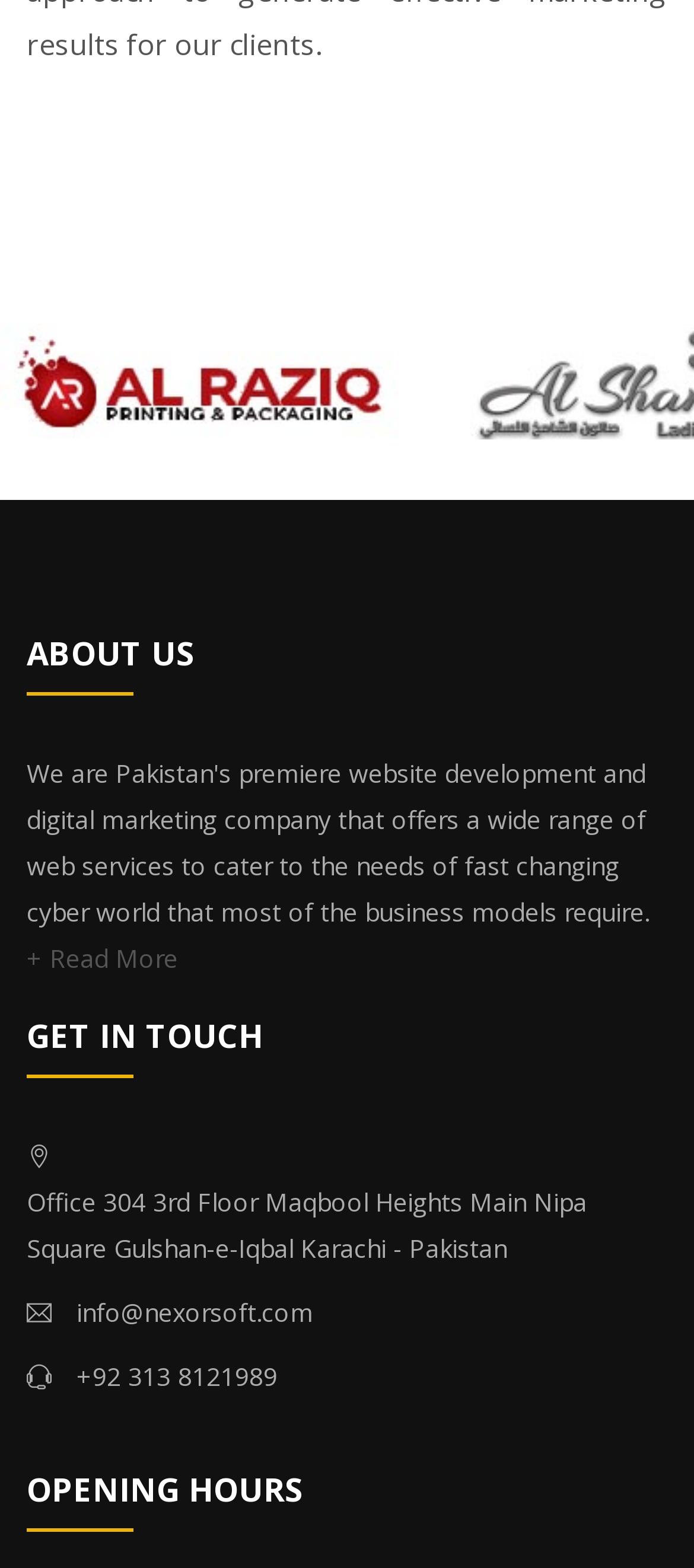Answer the following in one word or a short phrase: 
What is the company's email address?

info@nexorsoft.com